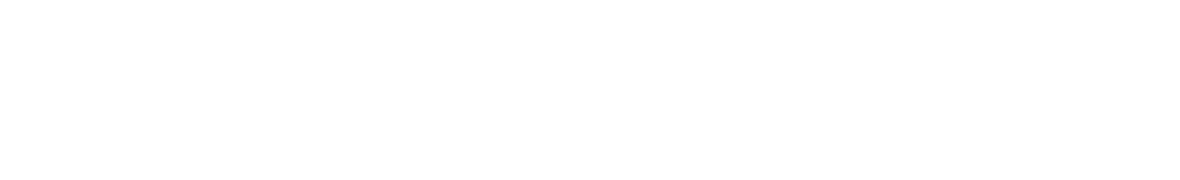Provide a single word or phrase answer to the question: 
Who is the target audience for this advice?

Recent graduates